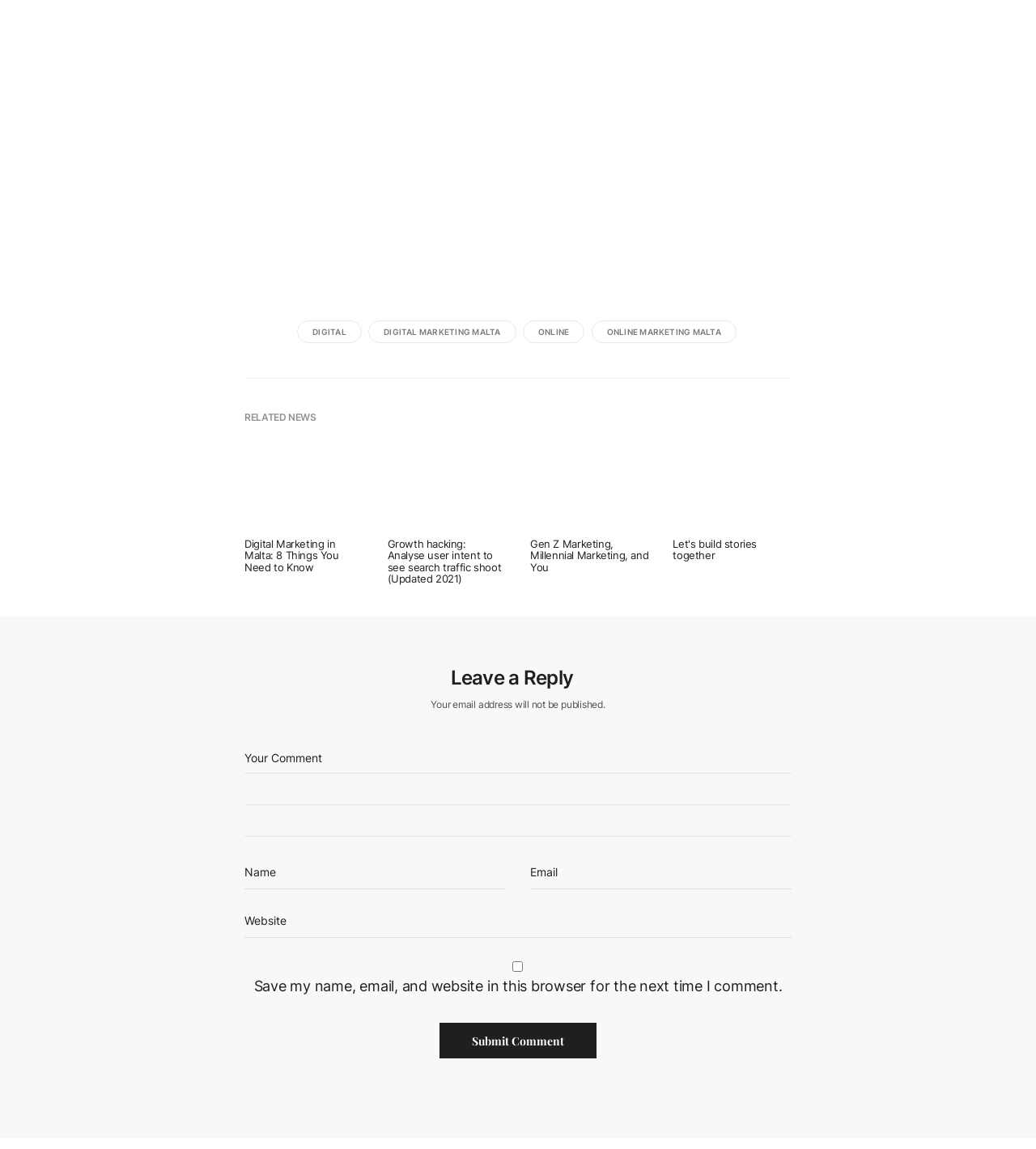Find the bounding box coordinates for the HTML element described as: "Let's build stories together". The coordinates should consist of four float values between 0 and 1, i.e., [left, top, right, bottom].

[0.65, 0.468, 0.764, 0.488]